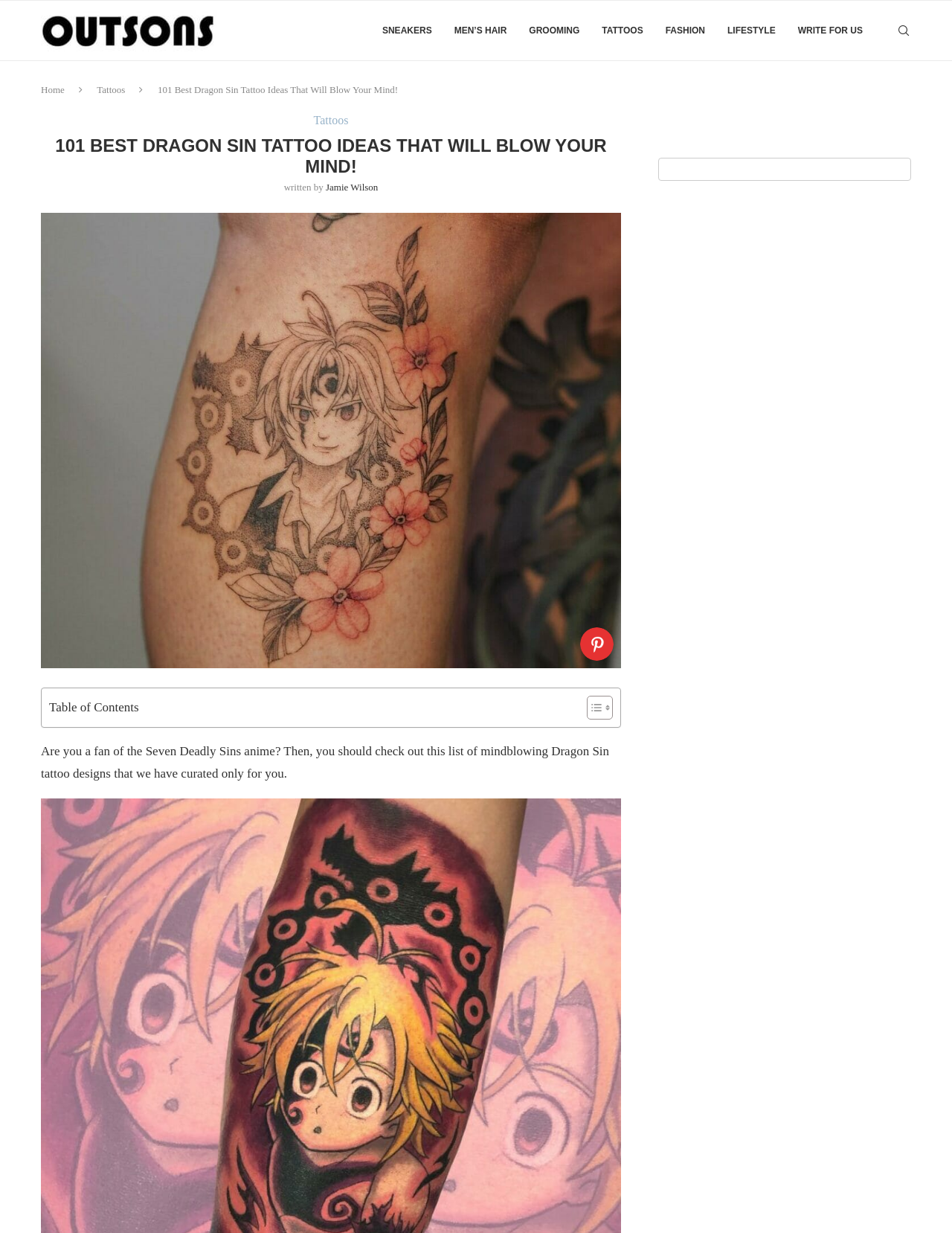Generate a comprehensive caption for the webpage you are viewing.

This webpage is about Dragon Sin tattoo designs inspired by the Seven Deadly Sins anime. At the top, there is a navigation menu with 9 links, including "Outsons", "SNEAKERS", "MEN'S HAIR", "GROOMING", "TATTOOS", "FASHION", "LIFESTYLE", "WRITE FOR US", and "Search". Below the navigation menu, there is a prominent title "101 Best Dragon Sin Tattoo Ideas That Will Blow Your Mind!".

On the left side, there are two links, "Home" and "Tattoos", positioned vertically. To the right of these links, there is a heading with the same title as the webpage, "101 BEST DRAGON SIN TATTOO IDEAS THAT WILL BLOW YOUR MIND!". Below the heading, there is a text "written by" followed by a link to the author's name, "Jamie Wilson".

The main content of the webpage is a list of Dragon Sin tattoo designs, which is represented by a large image that takes up most of the page. The image is accompanied by a button and a loading indicator. Above the image, there is a link "Loading... Dragon Sin Tattoos". On the right side of the image, there is a table of contents with two small icons.

At the bottom of the page, there is a paragraph of text that summarizes the content of the webpage, "Are you a fan of the Seven Deadly Sins anime? Then, you should check out this list of mindblowing Dragon Sin tattoo designs that we have curated only for you."